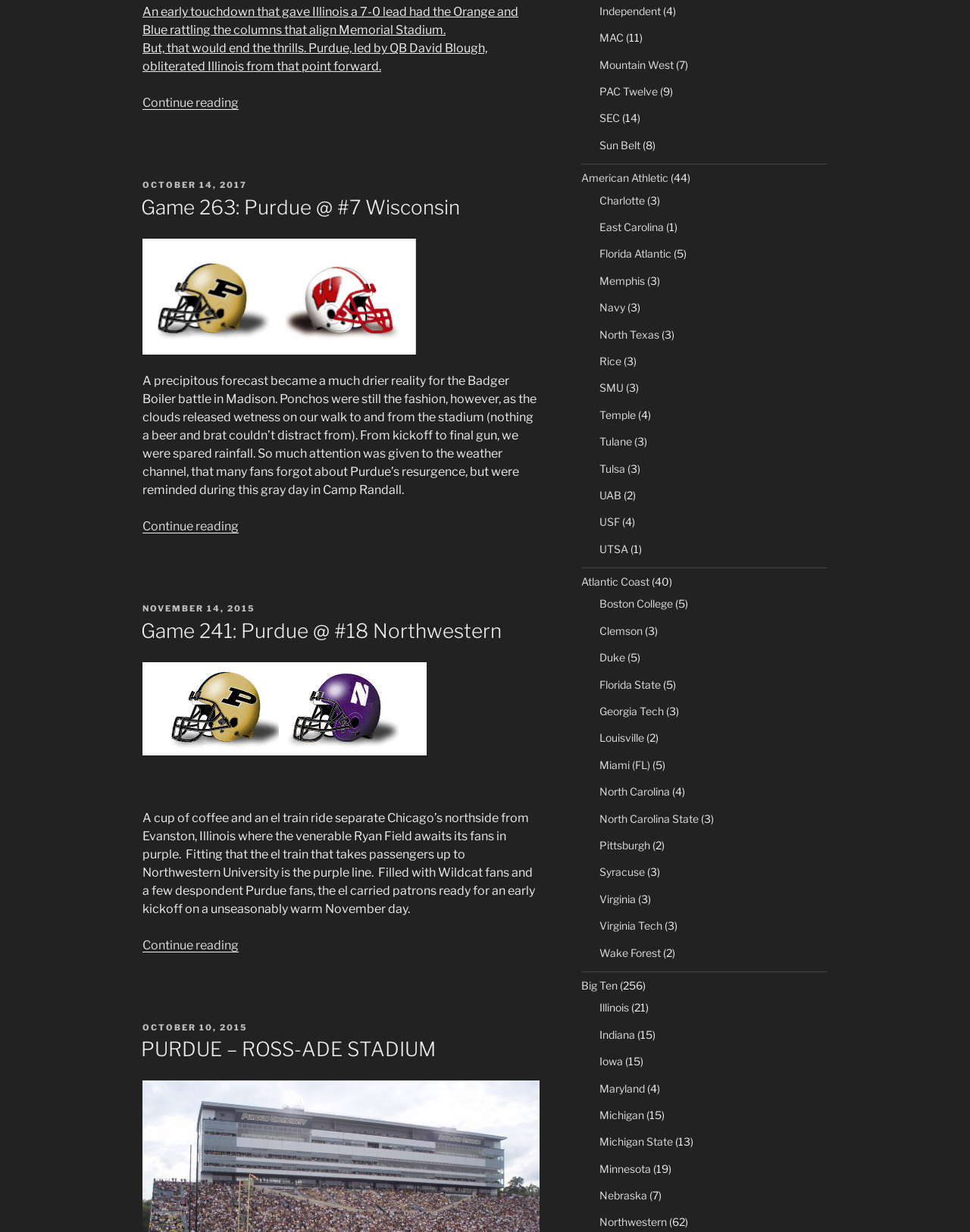Specify the bounding box coordinates of the area to click in order to follow the given instruction: "View the information about Purdue – Ross-Ade Stadium."

[0.145, 0.842, 0.449, 0.861]